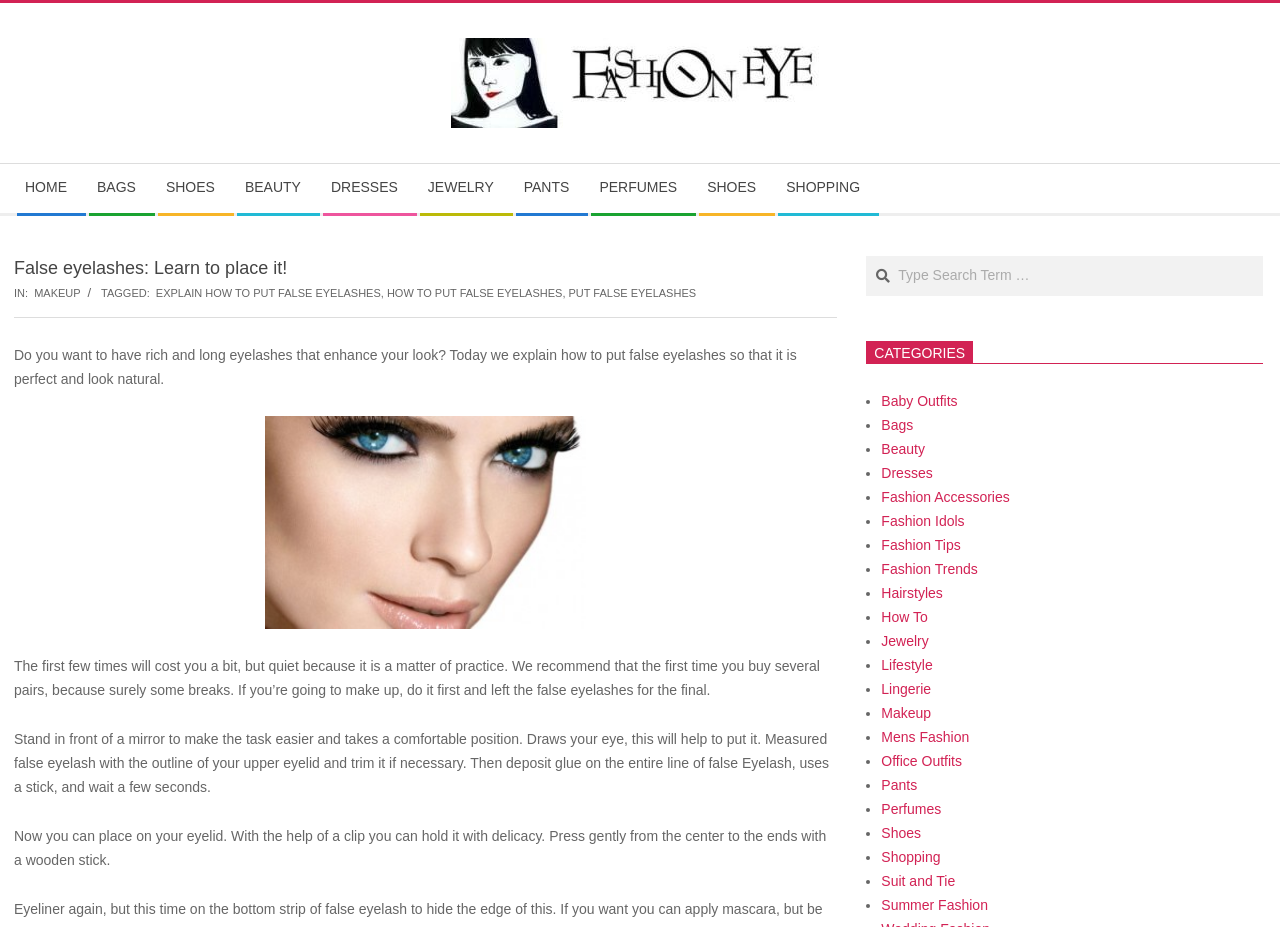What is the category of 'Baby Outfits' in the webpage? Based on the image, give a response in one word or a short phrase.

CATEGORIES